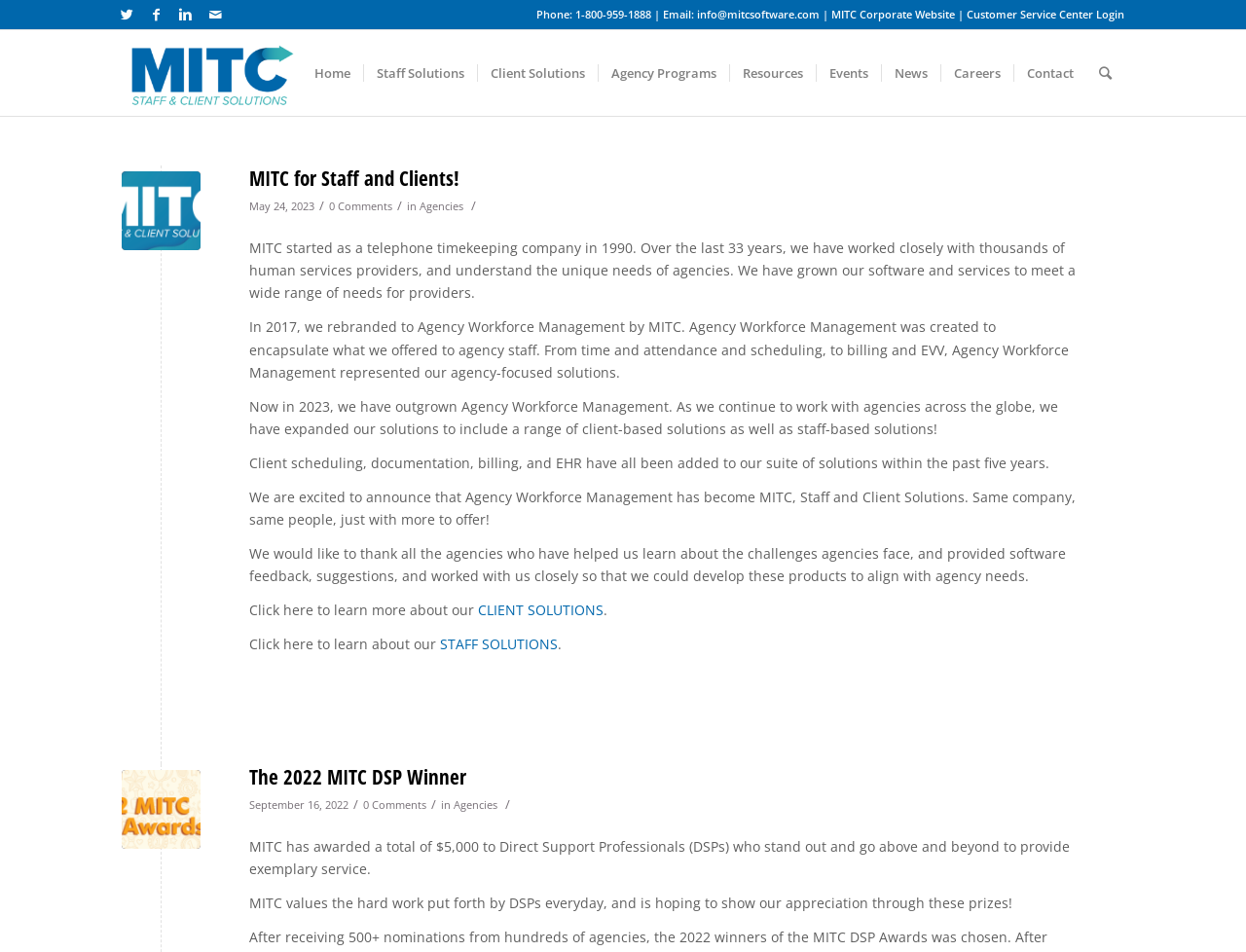What is the date of the article 'MITC for Staff and Clients!'?
Please look at the screenshot and answer using one word or phrase.

May 24, 2023